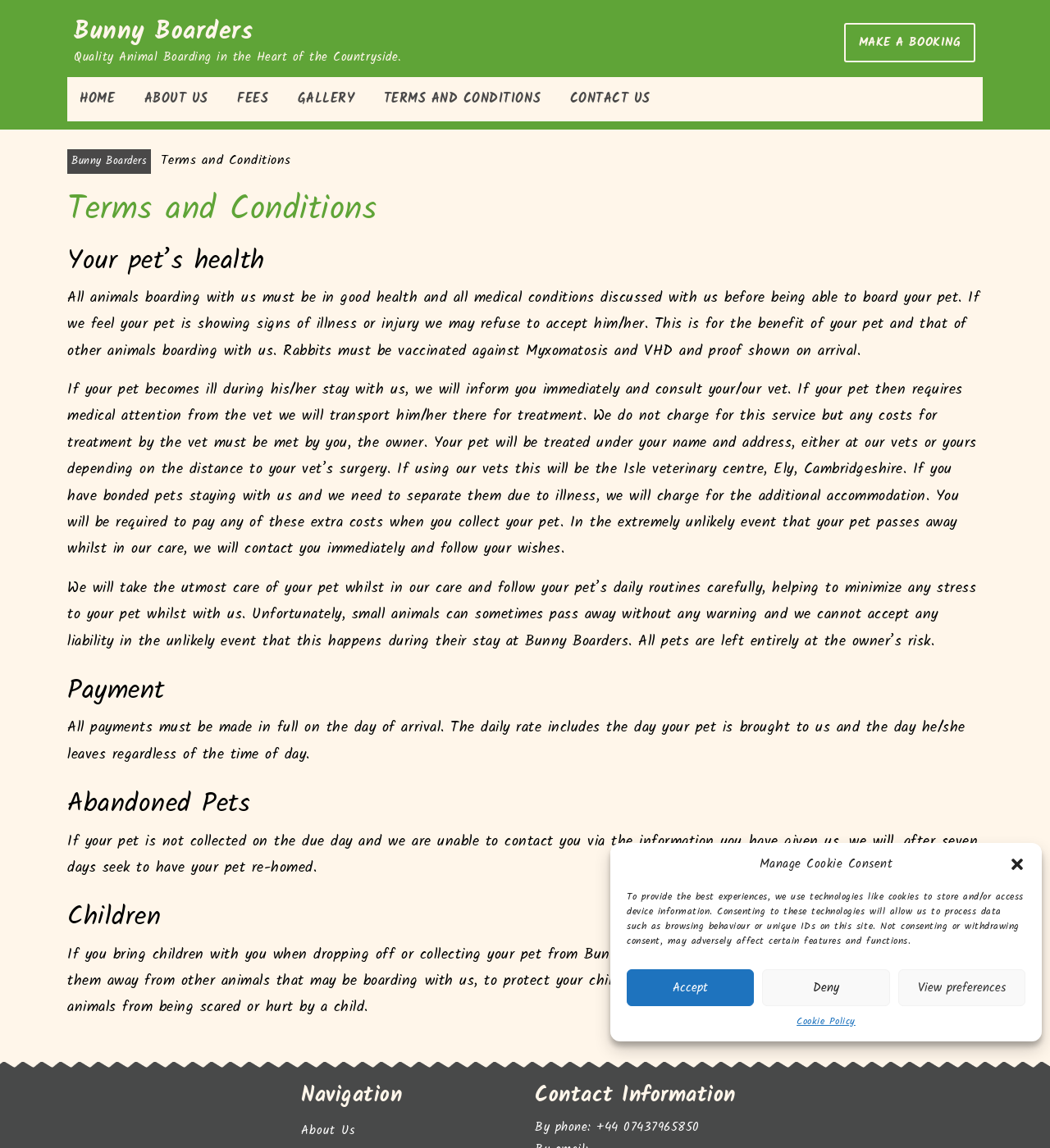Indicate the bounding box coordinates of the element that needs to be clicked to satisfy the following instruction: "Click the HOME link". The coordinates should be four float numbers between 0 and 1, i.e., [left, top, right, bottom].

[0.064, 0.067, 0.121, 0.106]